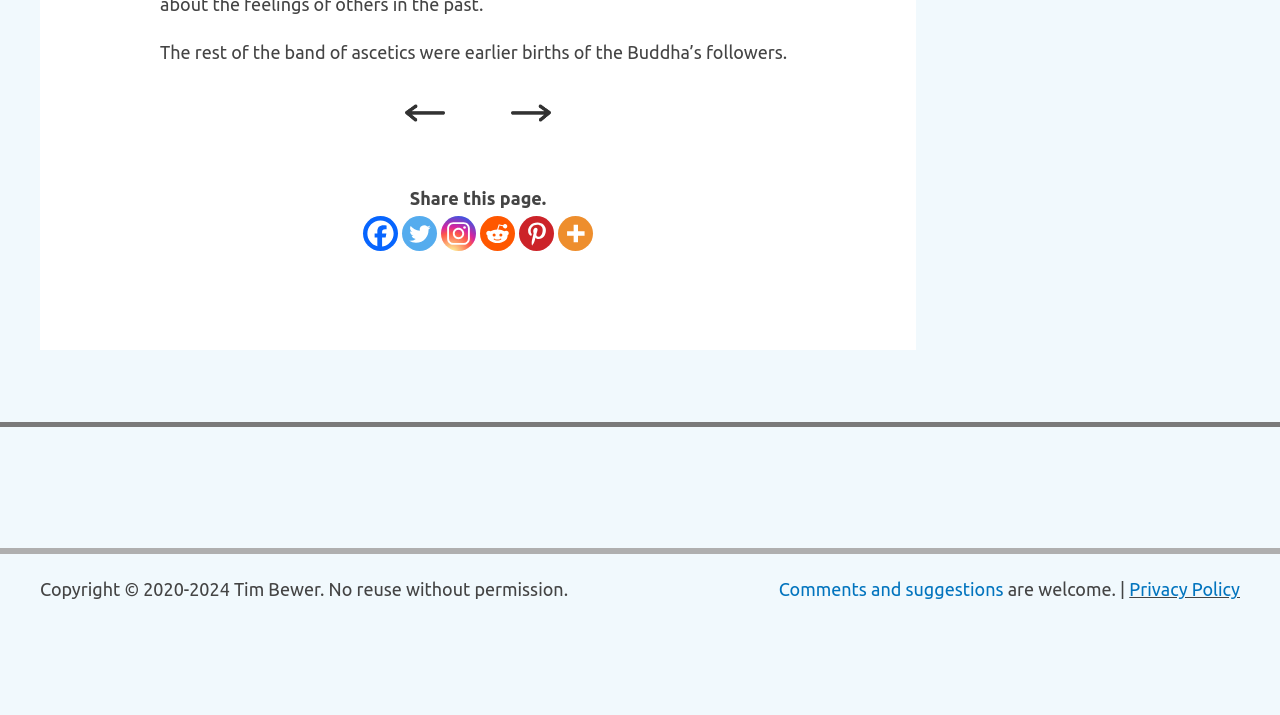Provide the bounding box coordinates in the format (top-left x, top-left y, bottom-right x, bottom-right y). All values are floating point numbers between 0 and 1. Determine the bounding box coordinate of the UI element described as: title="More"

[0.436, 0.302, 0.463, 0.351]